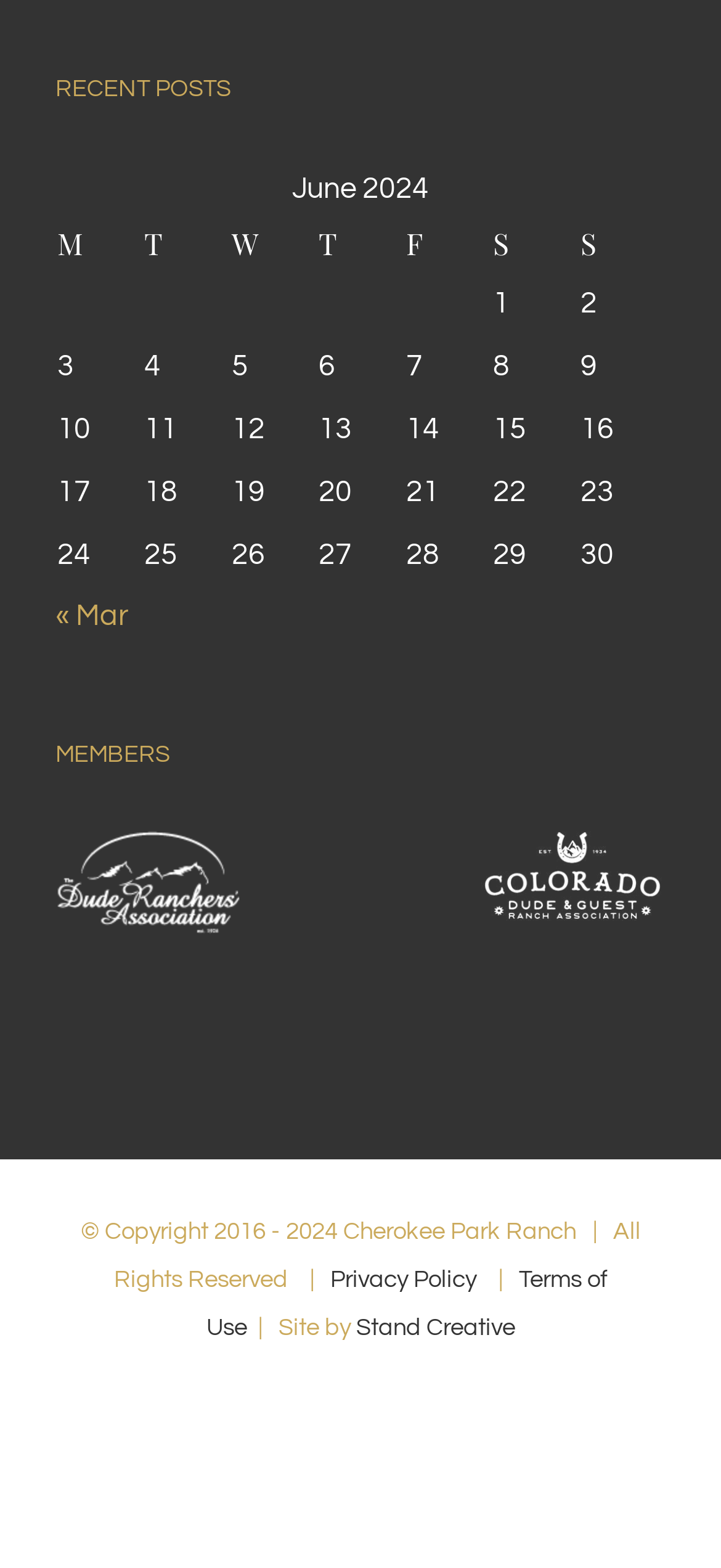Please provide a brief answer to the following inquiry using a single word or phrase:
What is the year range of the copyright?

2016 - 2024